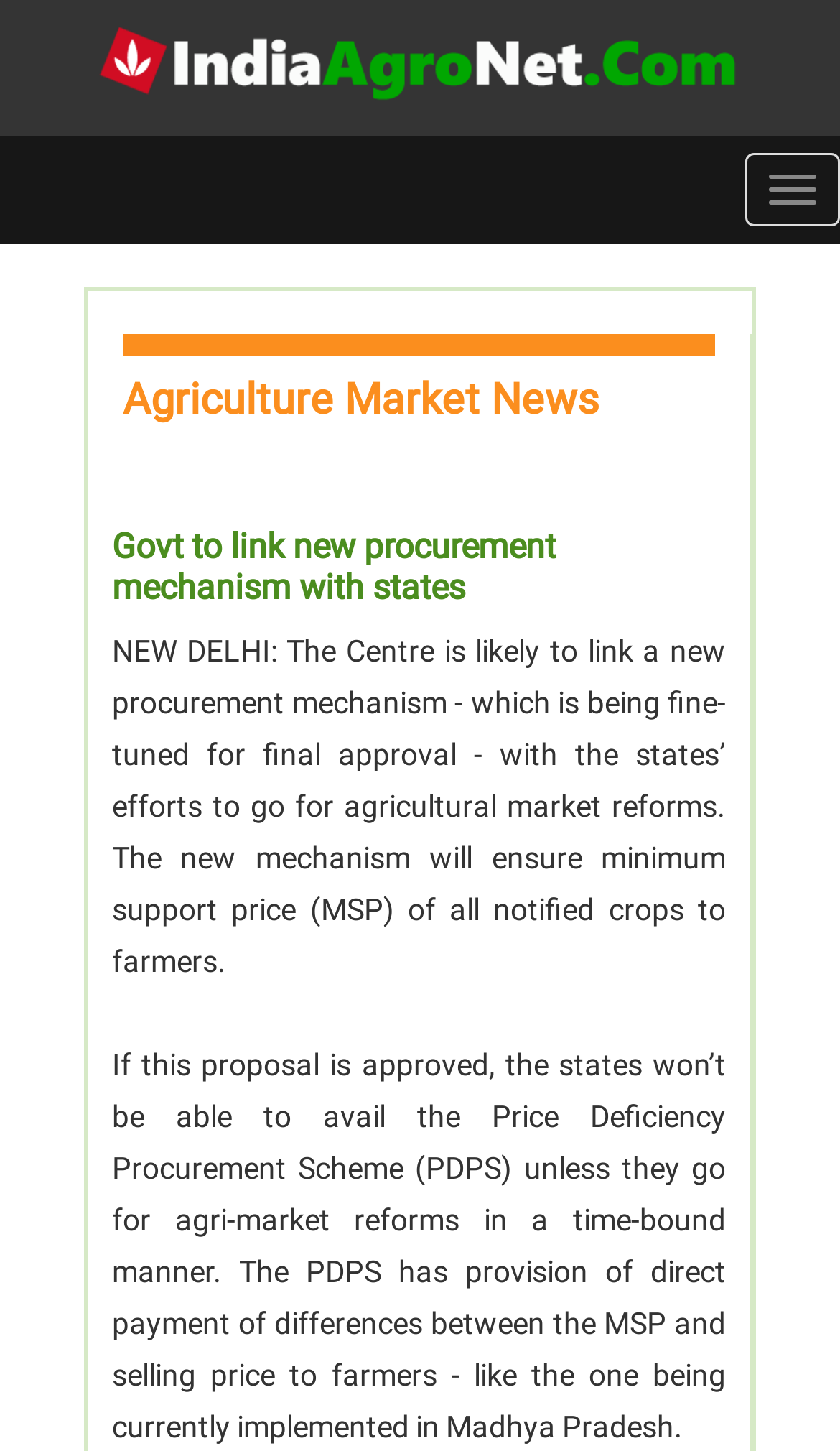Provide the bounding box coordinates of the HTML element described by the text: "alt="Agriculture News, jobs"".

[0.1, 0.033, 0.9, 0.057]